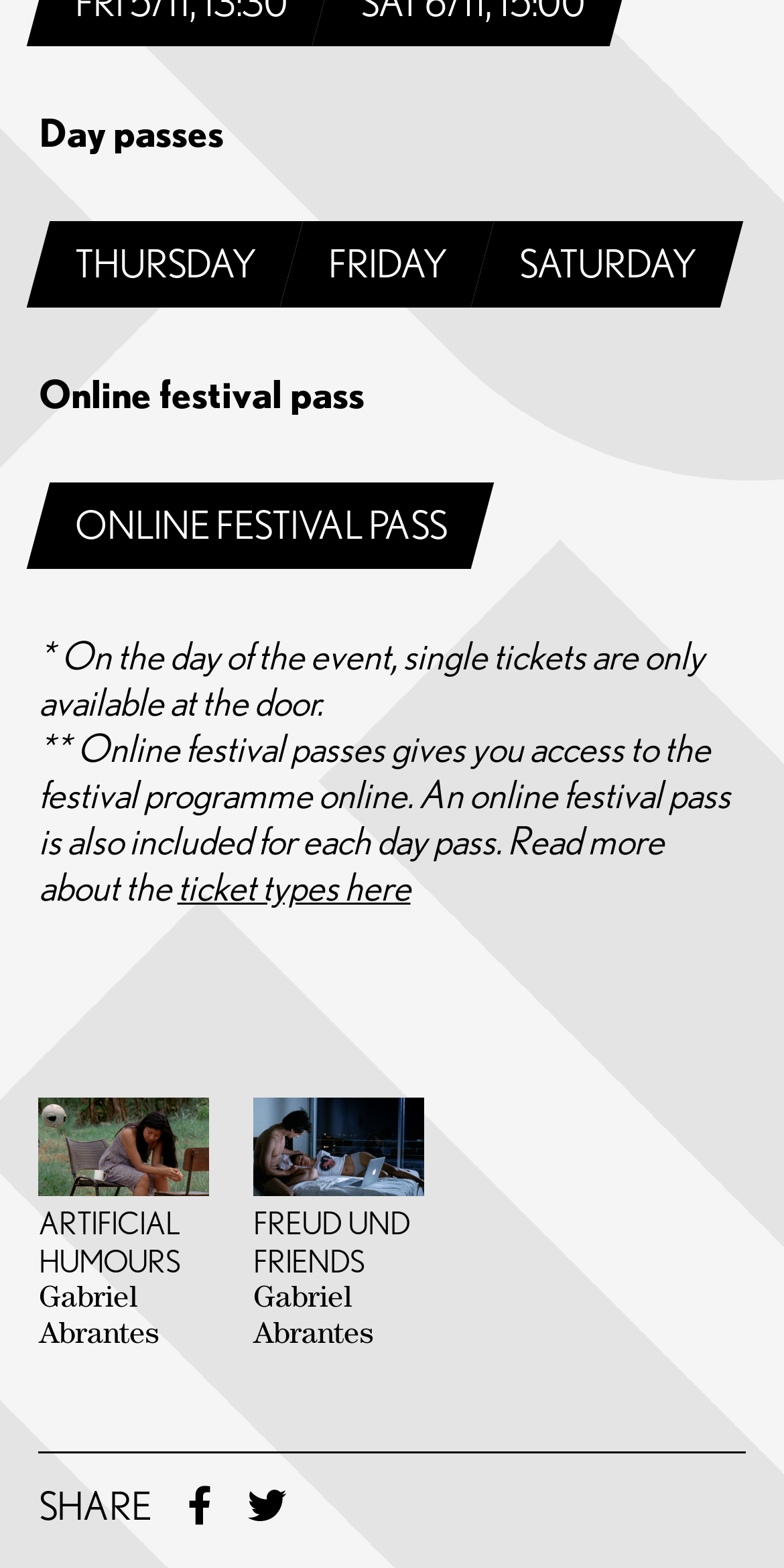Mark the bounding box of the element that matches the following description: "ticket types here".

[0.226, 0.551, 0.524, 0.581]